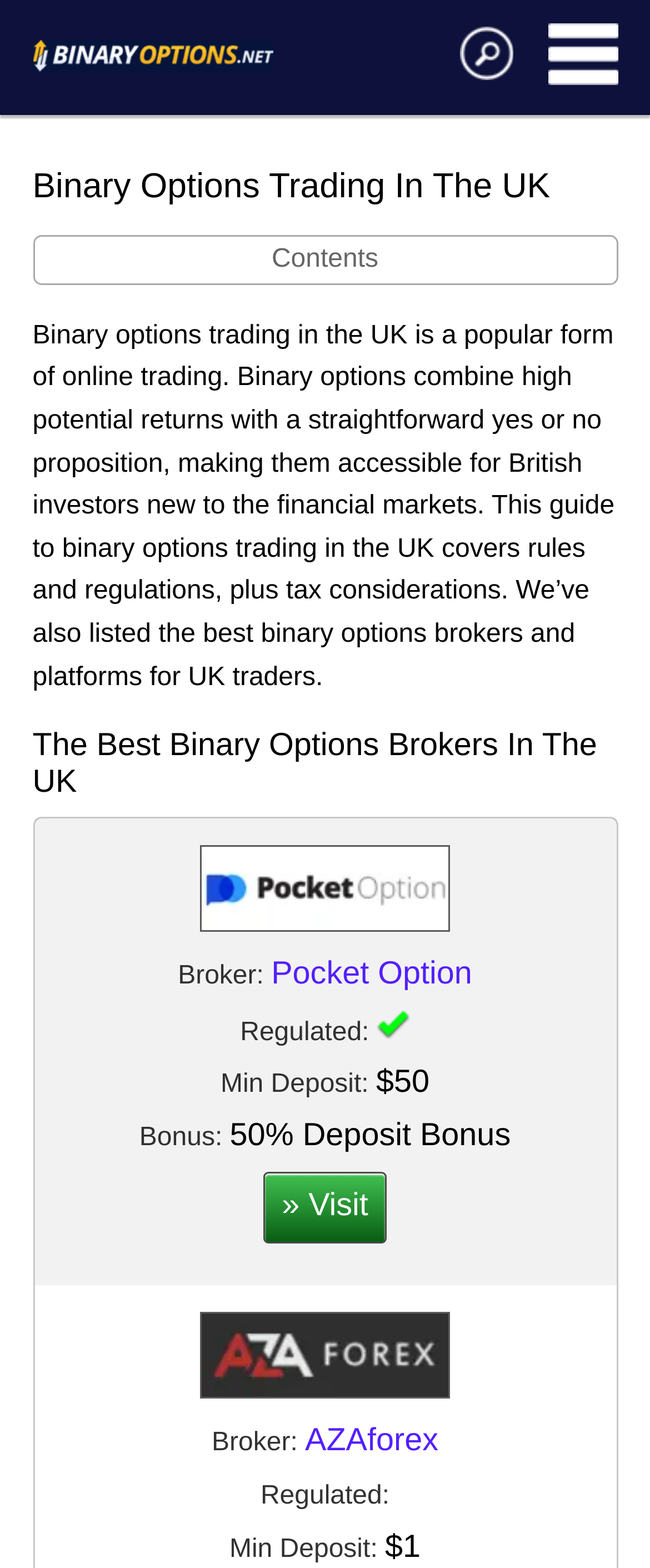How many links are there in the table of contents?
Use the image to answer the question with a single word or phrase.

14